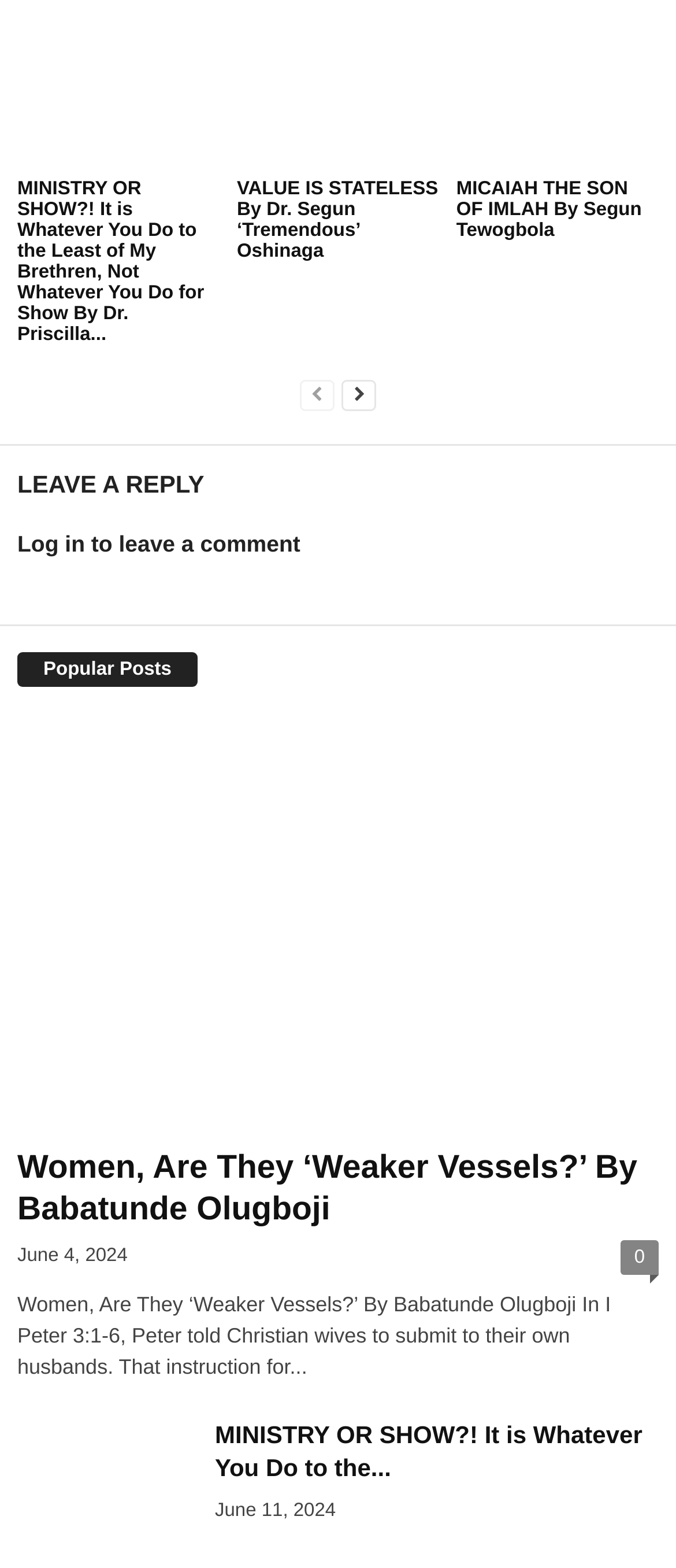What is the title of the post below 'Popular Posts'?
Answer with a single word or phrase by referring to the visual content.

Women, Are They ‘Weaker Vessels?’